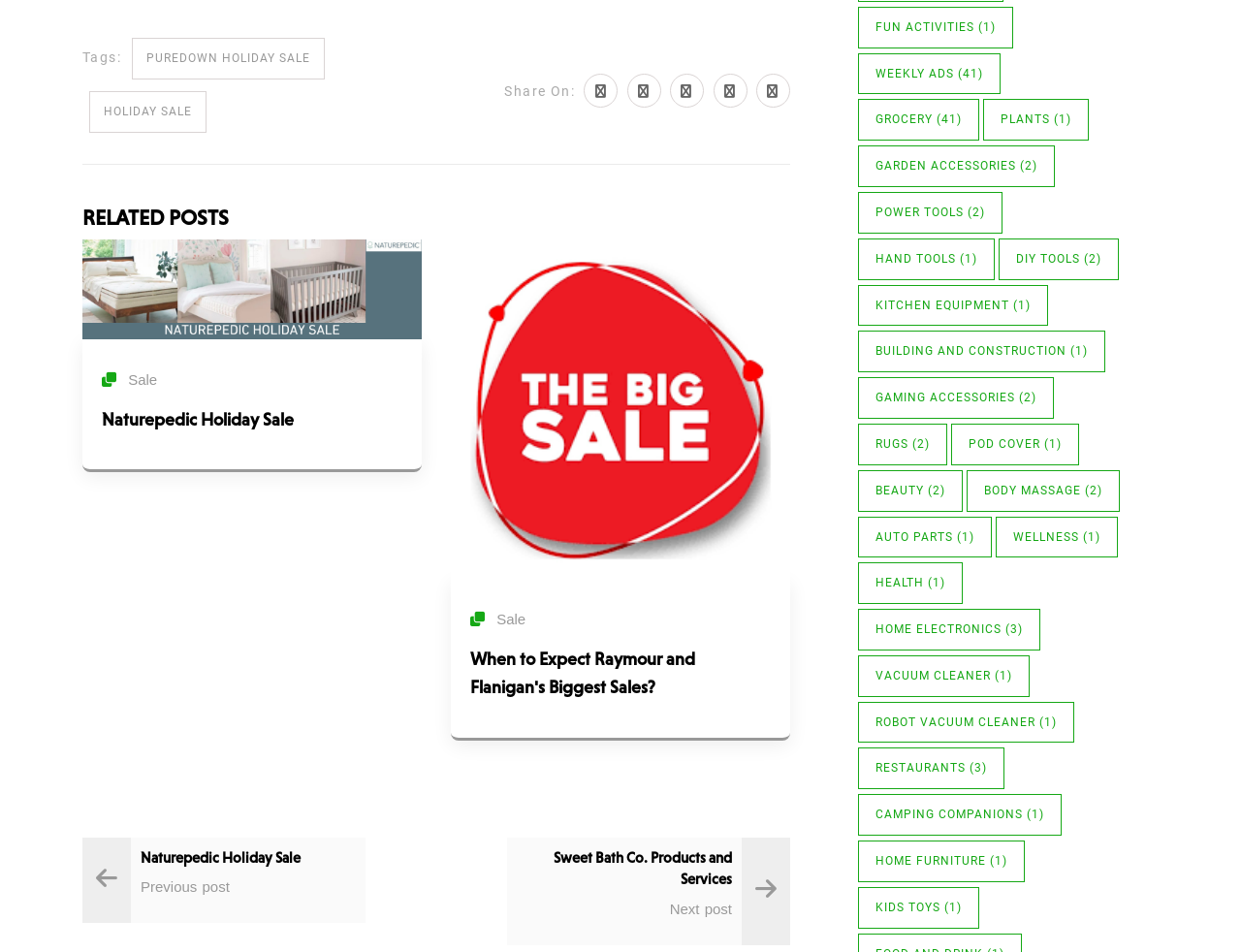Determine the bounding box coordinates of the clickable region to execute the instruction: "Check out 'Rugs'". The coordinates should be four float numbers between 0 and 1, denoted as [left, top, right, bottom].

[0.691, 0.444, 0.763, 0.488]